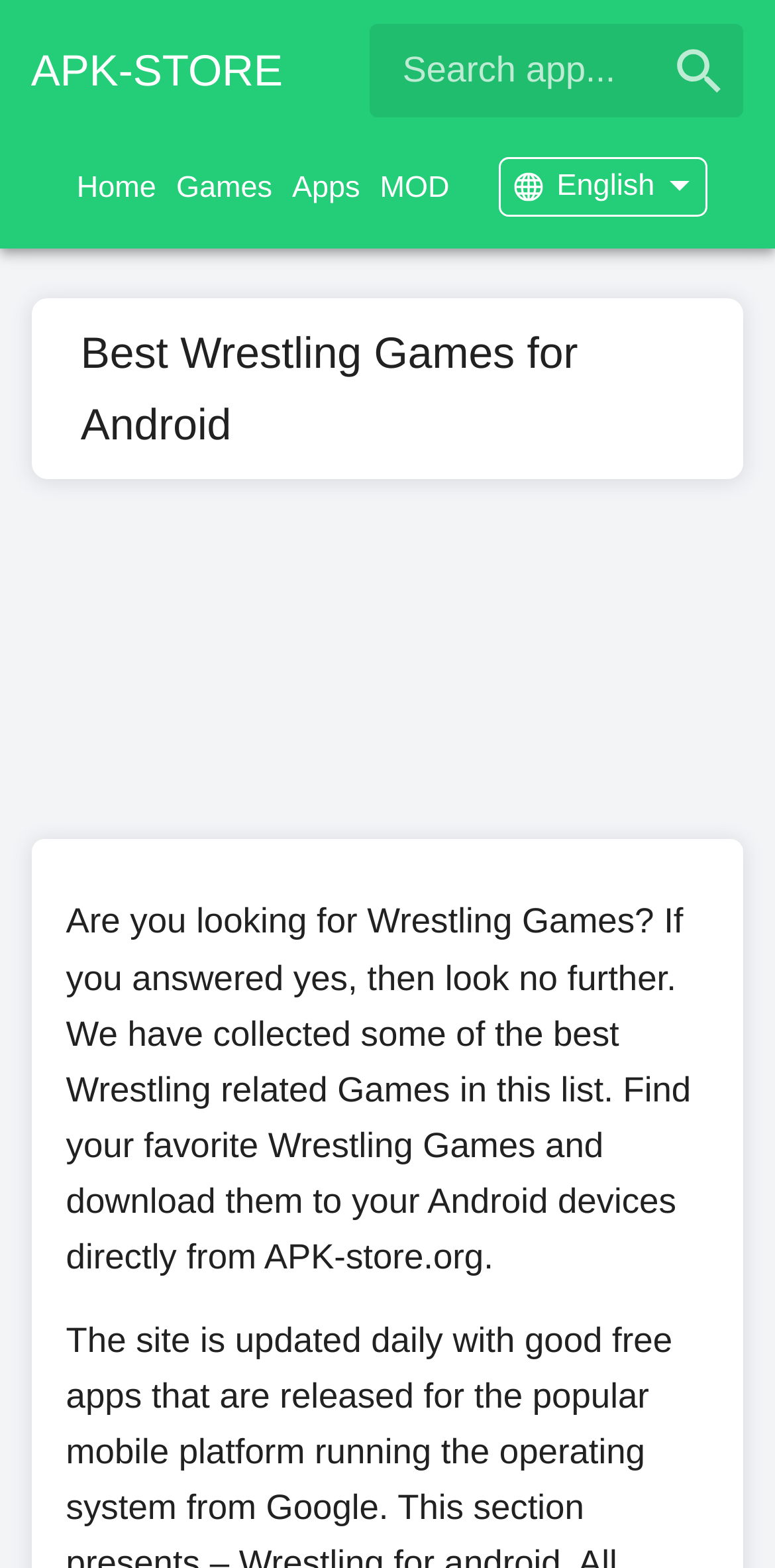What language is the webpage currently set to?
Please give a detailed answer to the question using the information shown in the image.

The webpage is currently set to English, as indicated by the language link at the top of the webpage. This link has a flag icon next to it, suggesting that users can click on it to change the language of the webpage.